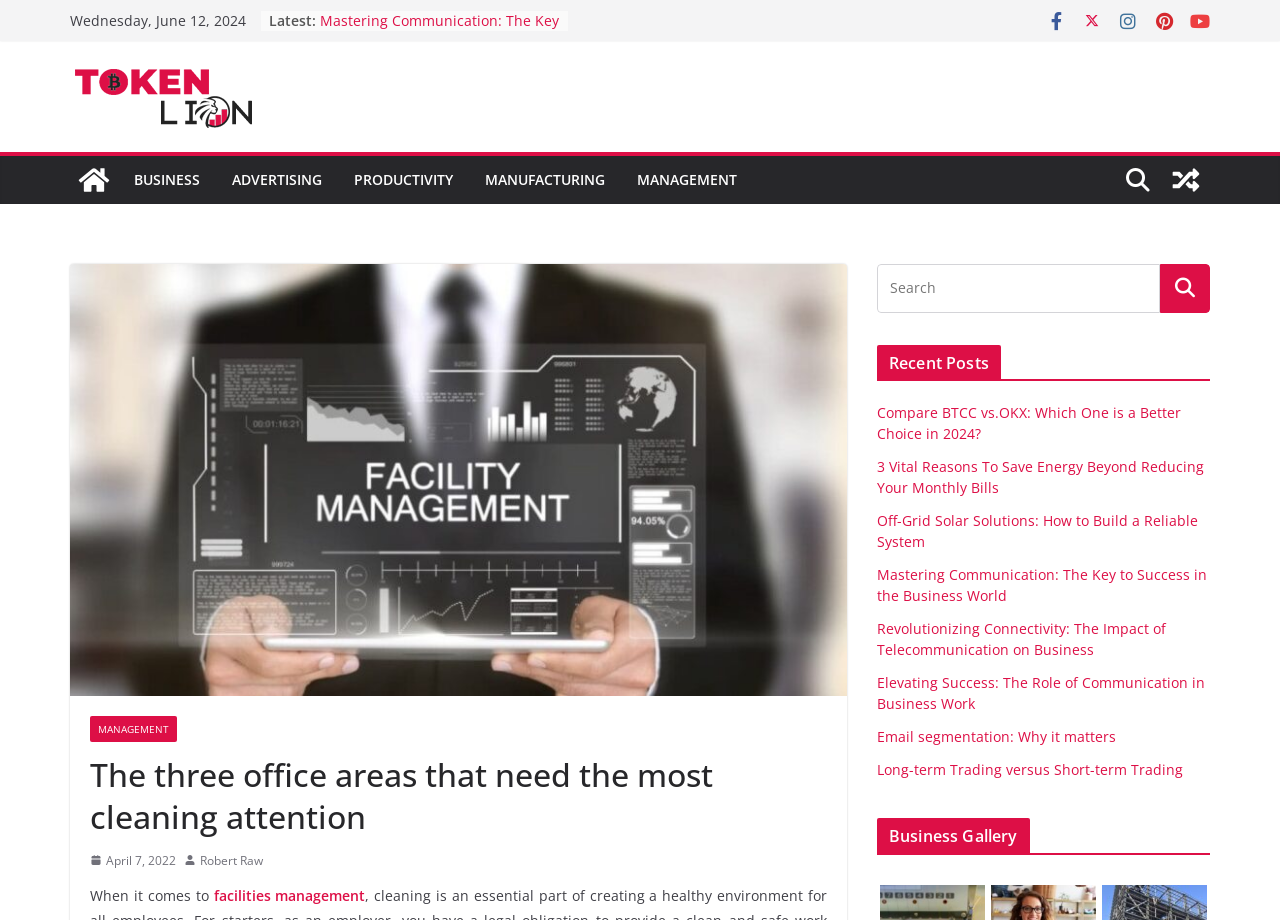What is the topic of the article with the title 'The three office areas that need the most cleaning attention'?
Utilize the image to construct a detailed and well-explained answer.

The topic of the article is facilities management because the title 'The three office areas that need the most cleaning attention' is related to the concept of facilities management, which involves maintaining and managing physical spaces, including offices.